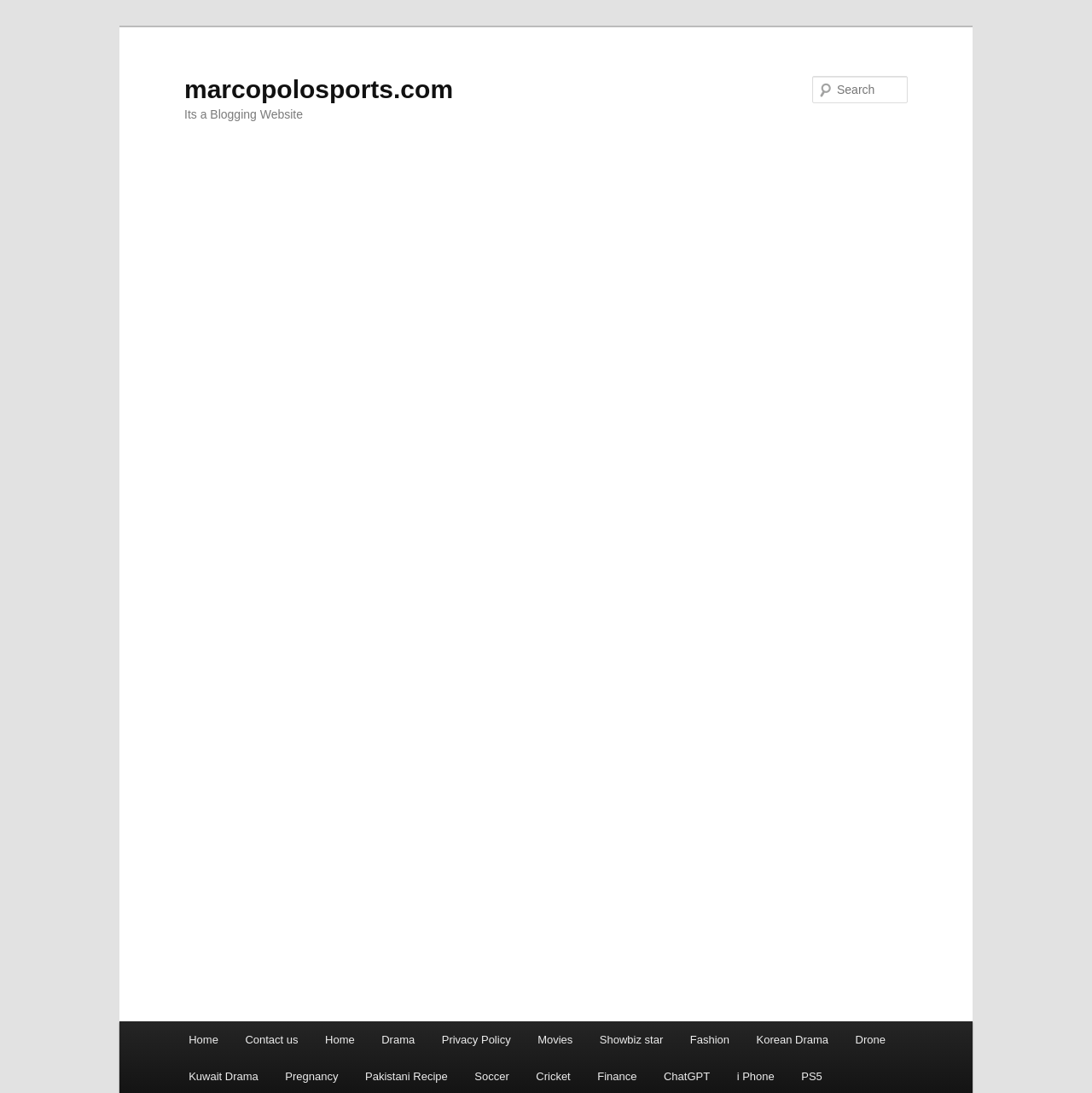Based on the provided description, "parent_node: Search name="s" placeholder="Search"", find the bounding box of the corresponding UI element in the screenshot.

[0.744, 0.069, 0.831, 0.094]